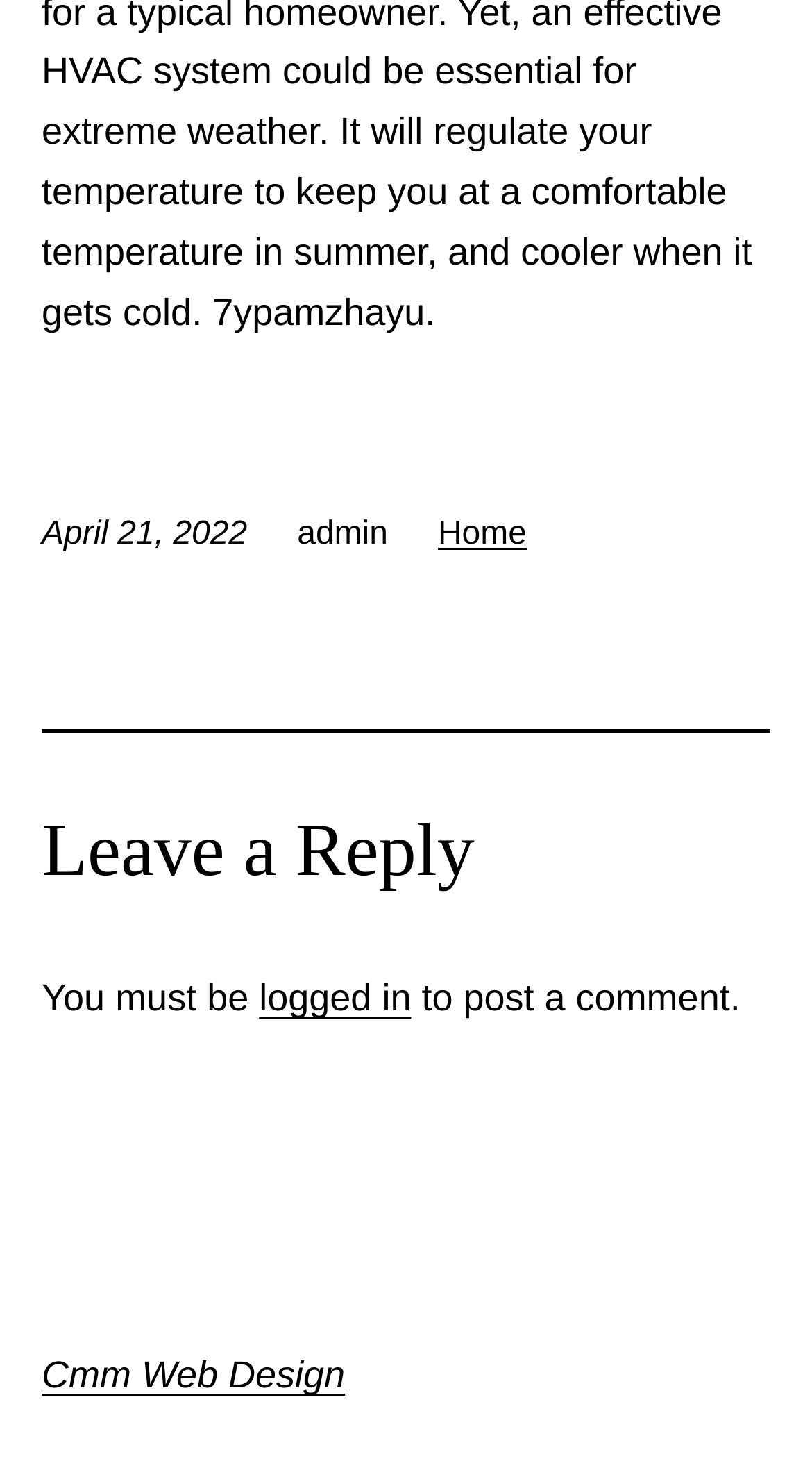Respond with a single word or phrase to the following question:
What is required to post a comment?

logged in